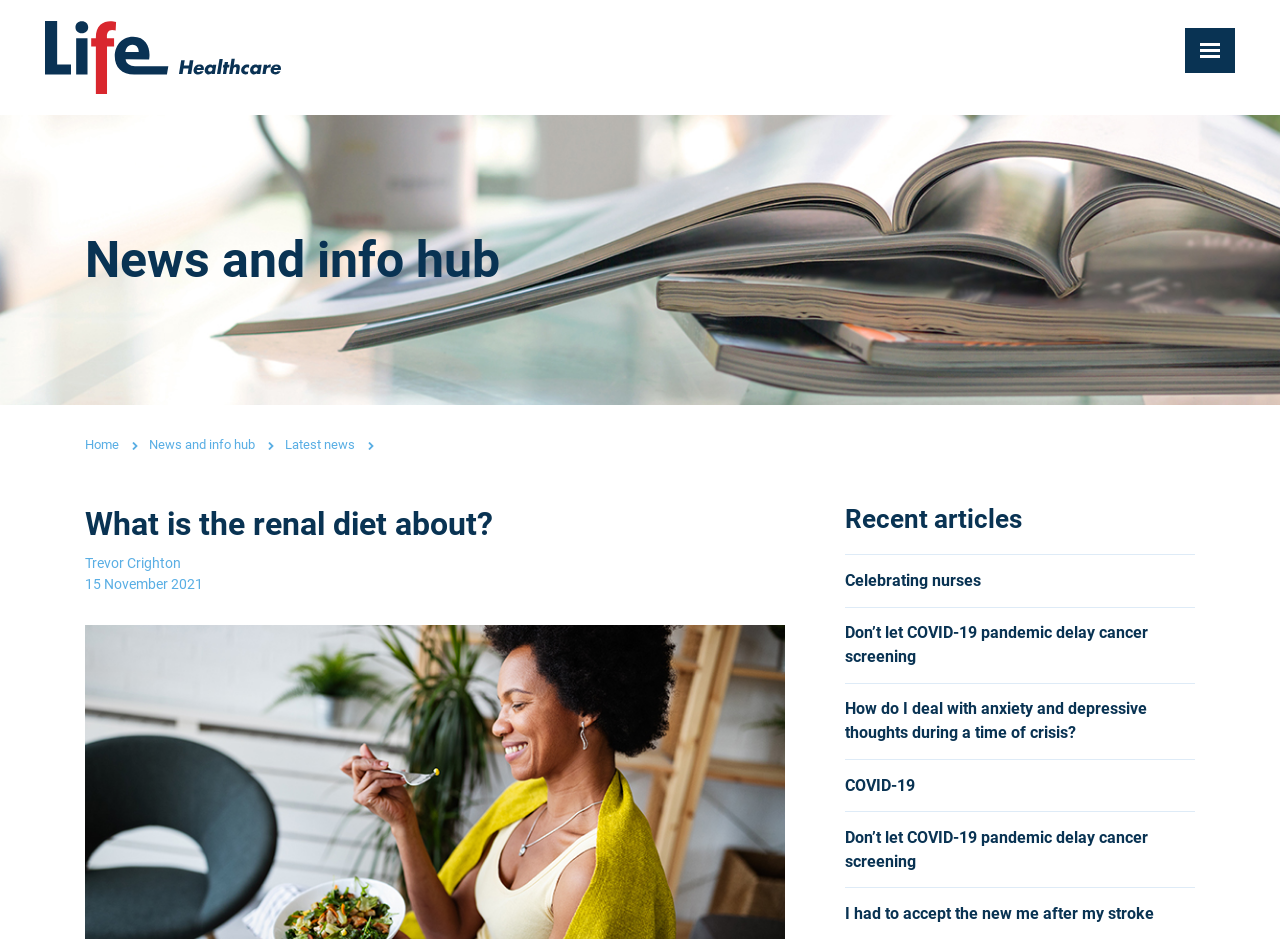Please answer the following question using a single word or phrase: 
Who wrote the article 'What is the renal diet about?'?

Trevor Crighton